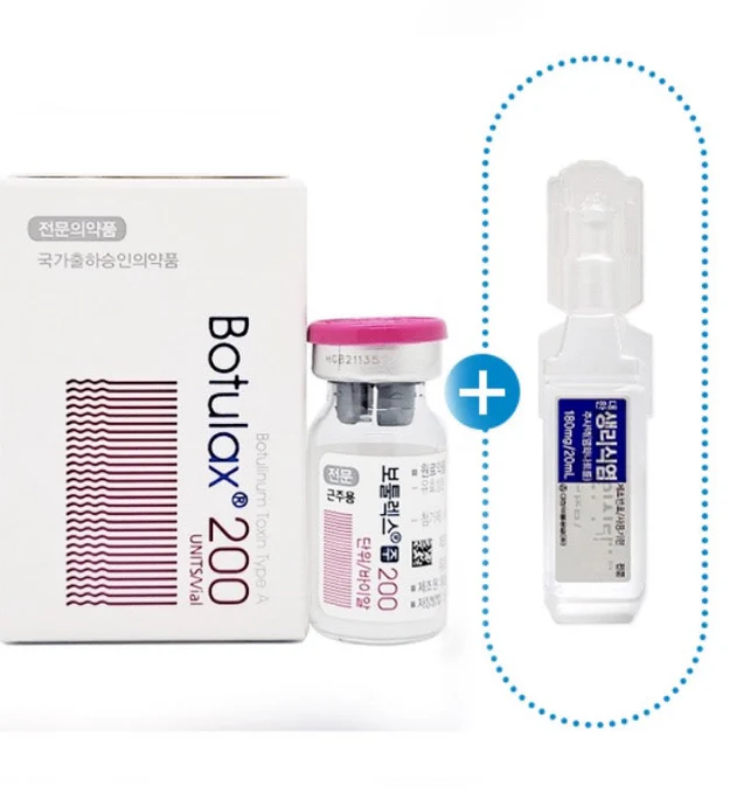Offer a detailed narrative of the image's content.

The image showcases a packaging design for Botulax 200, a botulinum toxin product commonly used in aesthetic treatments. The box is labeled prominently with "Botulax" and "200 units," indicating the dosage. Beside the box, there is a vial containing the product, sealed with a pink cap, emphasizing its professional use. Additionally, a clear vial of diluent is displayed, connected with a dotted line to suggest that it is used to prepare the Botulax for injection. The overall presentation reflects a clinical setting, illustrating the essential components for administering this cosmetic treatment.